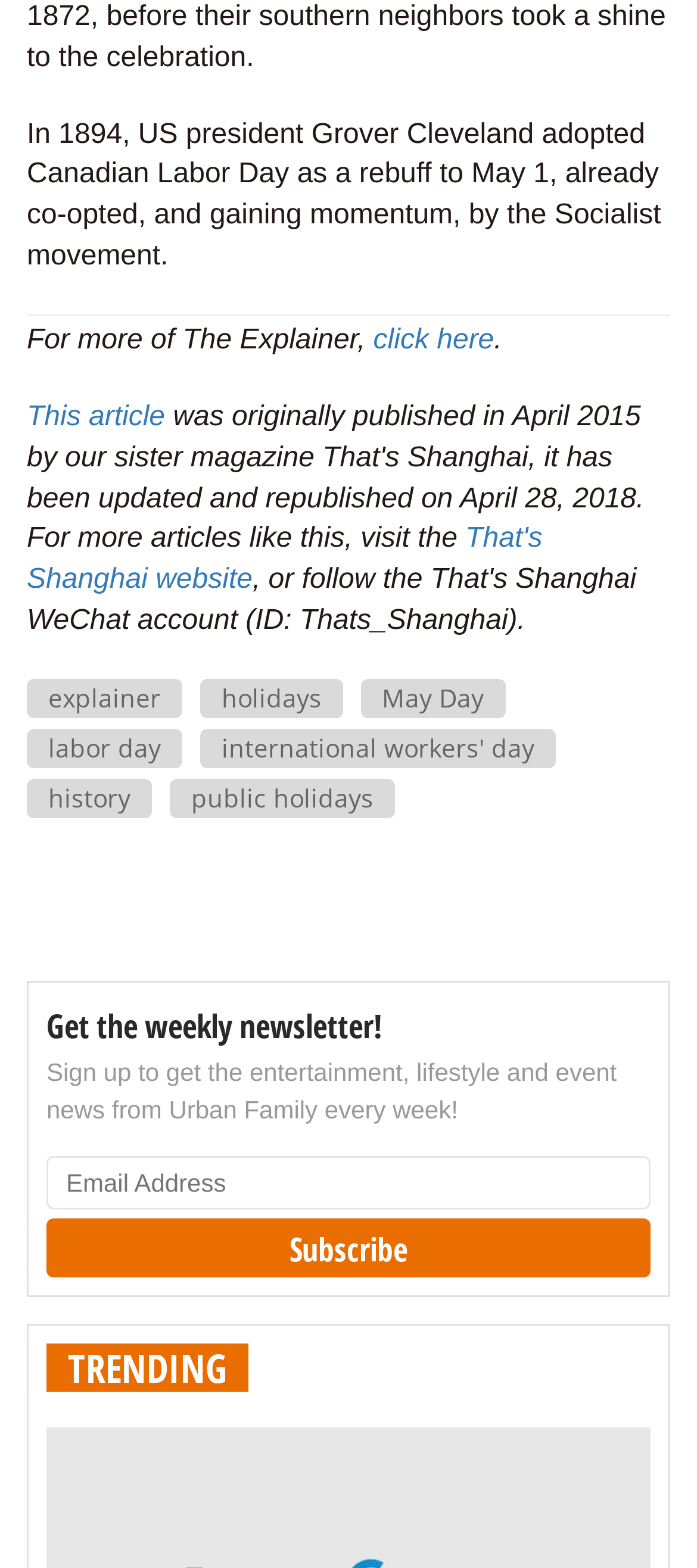Please give a succinct answer to the question in one word or phrase:
What is the category of the trending section?

TRENDING